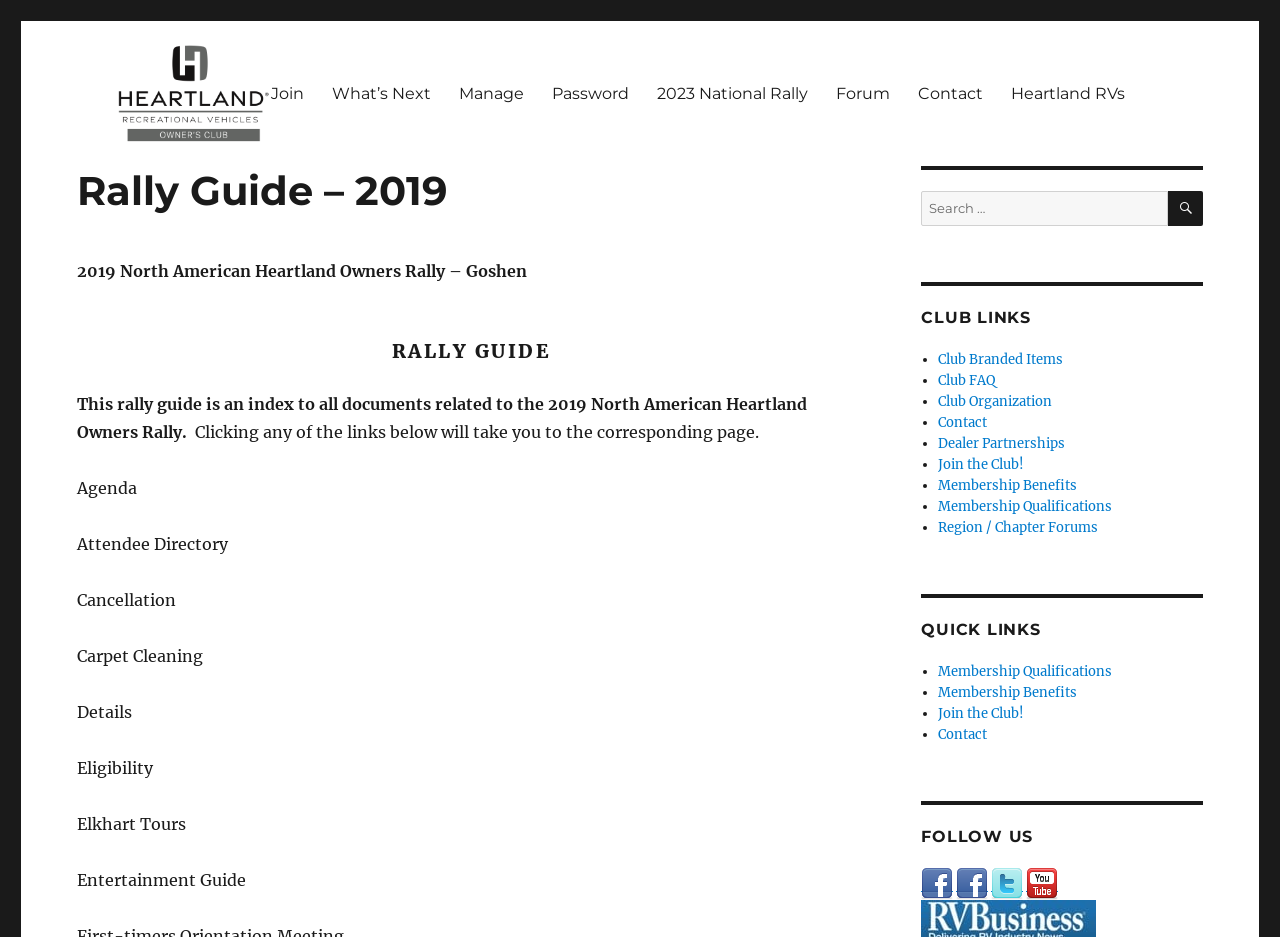Identify the bounding box coordinates of the section that should be clicked to achieve the task described: "Search for something".

[0.72, 0.204, 0.94, 0.241]